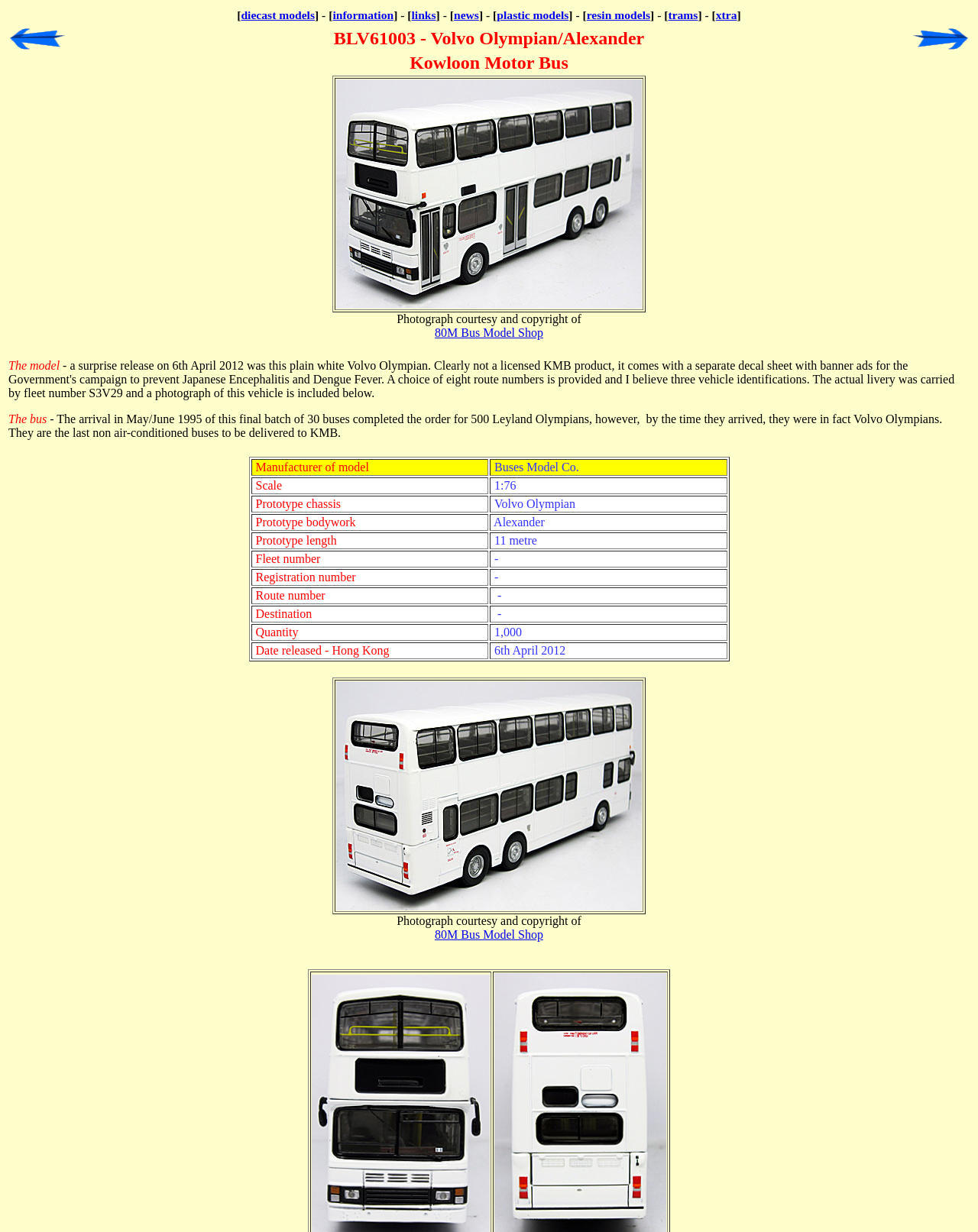Using the elements shown in the image, answer the question comprehensively: What is the prototype chassis of the bus?

The prototype chassis of the bus can be found in the table at the bottom of the webpage, which lists the details of the bus model. The table has a row with the label 'Prototype chassis' and the corresponding value is 'Volvo Olympian'.